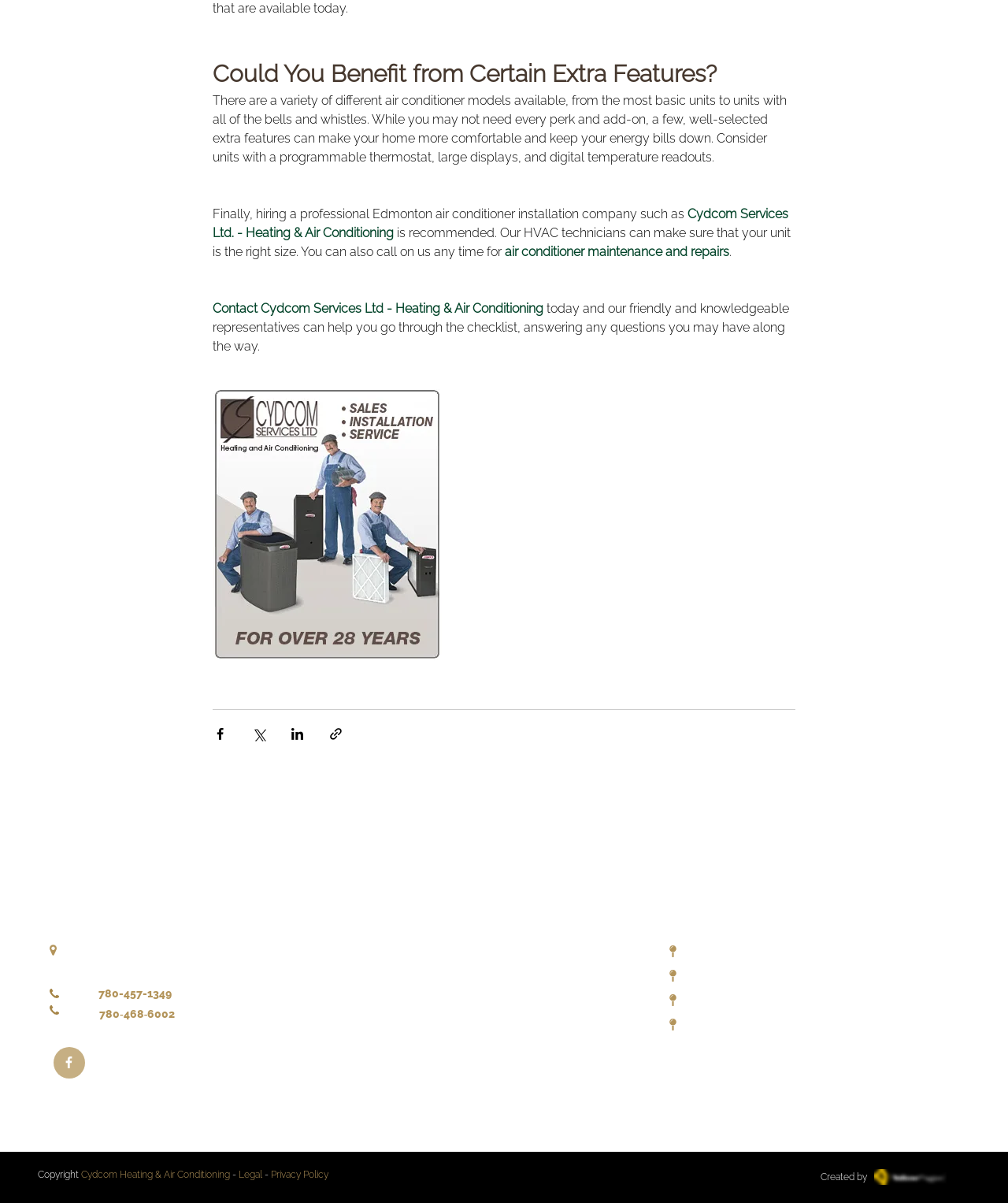Please provide a brief answer to the following inquiry using a single word or phrase:
What is the address of the company?

44 Dunluce Rd NW, Edmonton, AB T5X 4N9